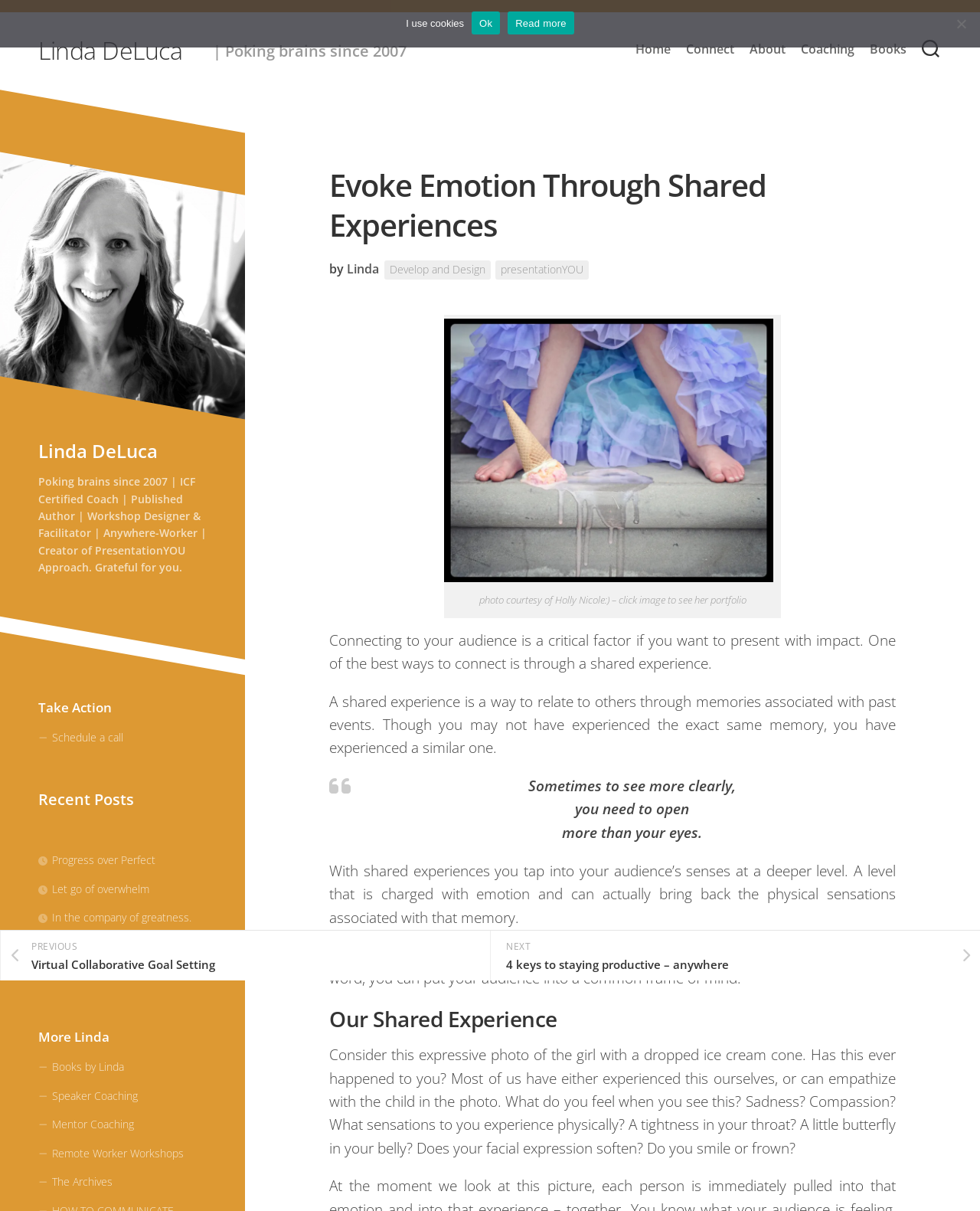Using the provided element description: "In the company of greatness.", identify the bounding box coordinates. The coordinates should be four floats between 0 and 1 in the order [left, top, right, bottom].

[0.039, 0.751, 0.195, 0.764]